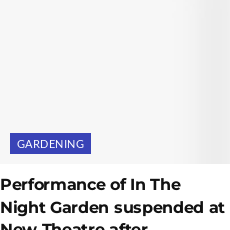Where was the performance of the show suspended?
Please give a detailed and elaborate answer to the question.

The caption states 'Performance of In The Night Garden suspended at New Theatre', which implies that the performance was suspended at the New Theatre.